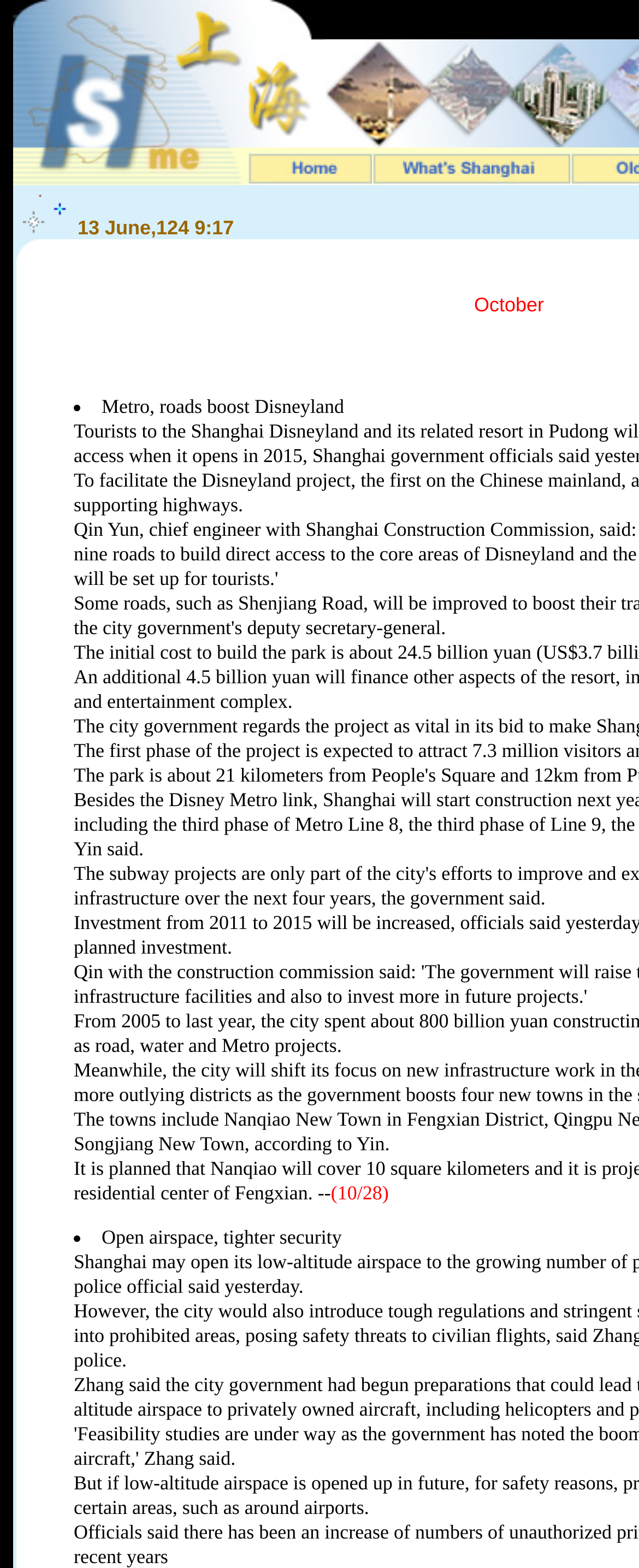Provide the bounding box coordinates of the HTML element this sentence describes: "Contact Us". The bounding box coordinates consist of four float numbers between 0 and 1, i.e., [left, top, right, bottom].

None